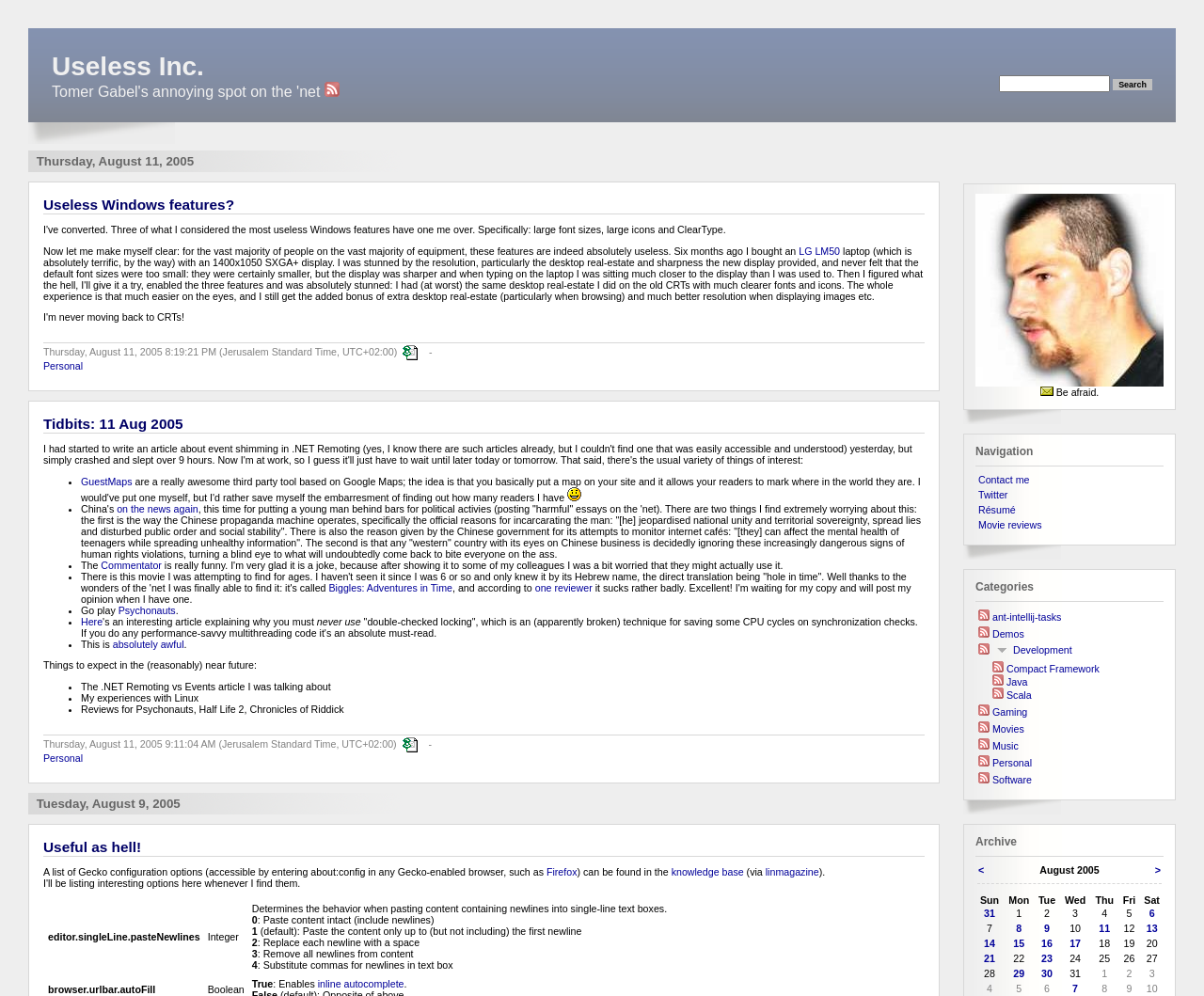How many links are there in the webpage? Based on the screenshot, please respond with a single word or phrase.

More than 20